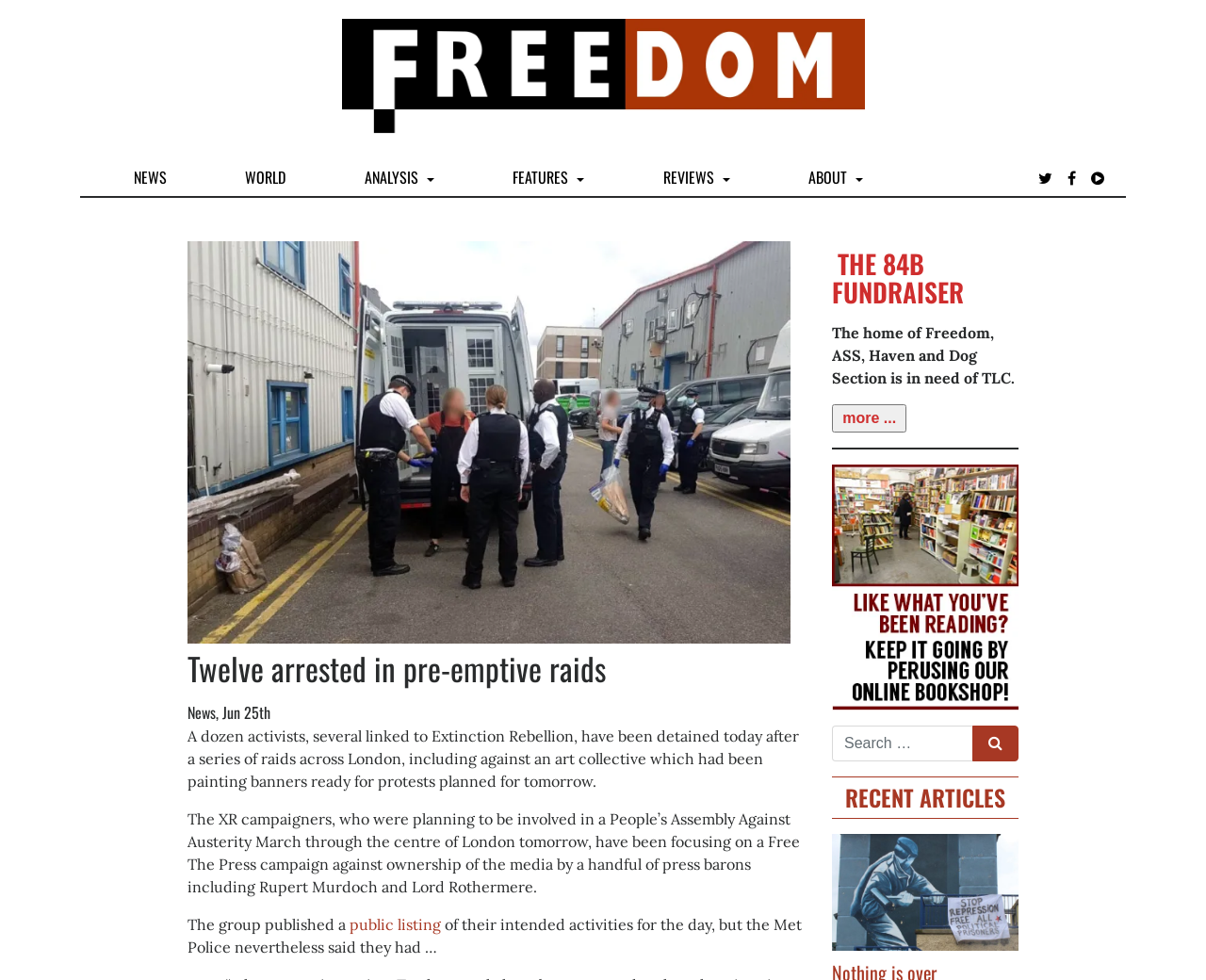Generate a comprehensive caption for the webpage you are viewing.

The webpage appears to be a news article page from Freedom News. At the top, there is a logo and a link to "Freedom News" on the left, and a navigation menu with links to "NEWS", "WORLD", "ANALYSIS", "FEATURES", "REVIEWS", and "ABOUT" on the right.

Below the navigation menu, there is a main article section with a heading "Twelve arrested in pre-emptive raids" and a subheading "News," followed by the date "Jun 25th". The article text describes a series of raids across London, including against an art collective, and the detention of activists linked to Extinction Rebellion.

To the right of the article, there is a section with a heading "THE 84B FUNDRAISER" and a brief description of a fundraising effort for a community space. Below this, there is a separator line, followed by a figure and a search box with a button.

Further down the page, there is a section with a heading "RECENT ARTICLES", but the contents of this section are not specified in the accessibility tree.